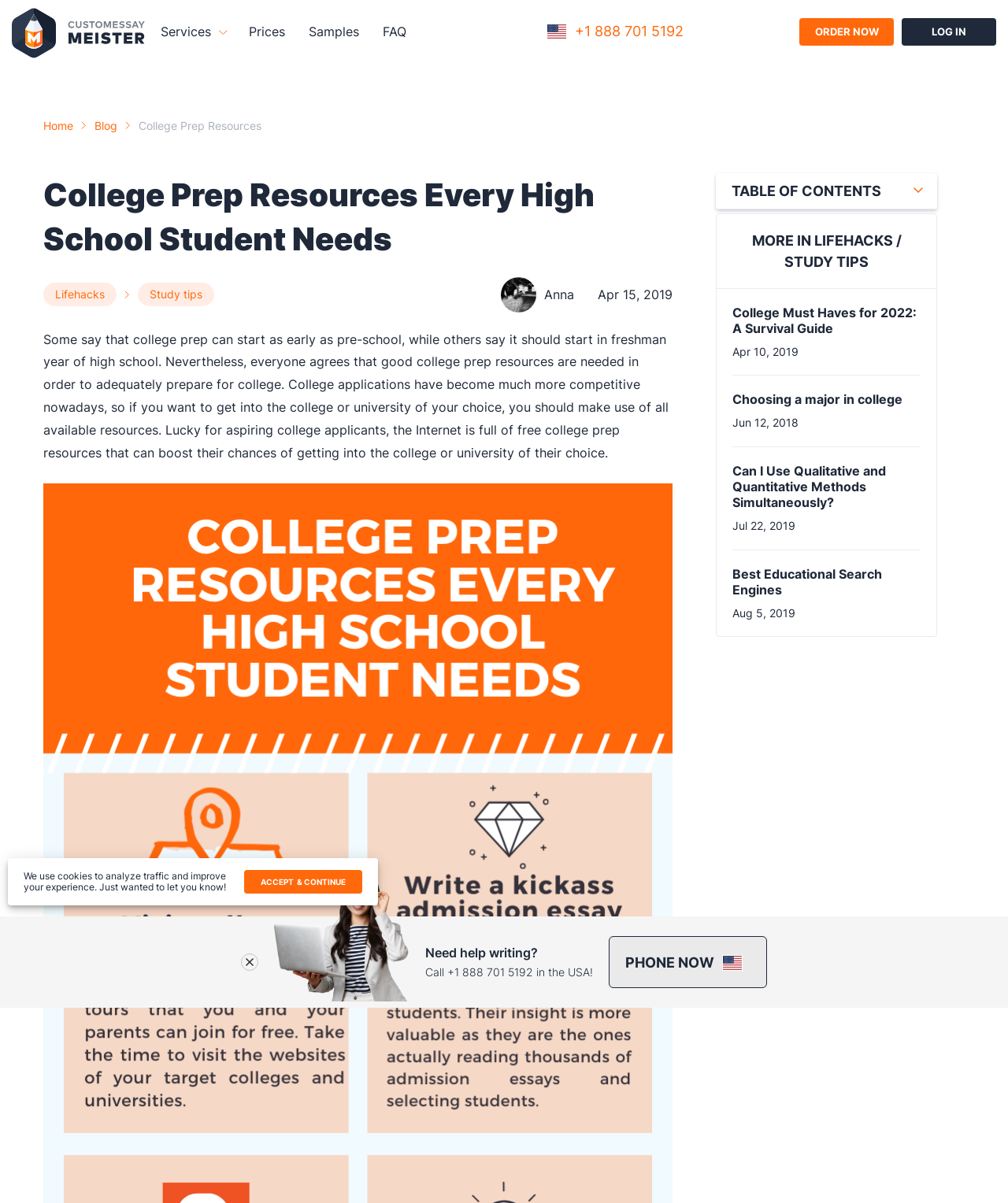Explain the webpage in detail.

The webpage is about college prep resources, specifically tailored for high school students. At the top, there is a logo with a link to the homepage, accompanied by a navigation menu with links to "Blog", "College Prep Resources", and other sections. Below the navigation menu, there is a prominent heading that reads "College Prep Resources Every High School Student Needs".

On the left side, there are several links to different services, including "Prices", "Samples", and "FAQ". Next to these links, there is a phone number and a call-to-action button to "ORDER NOW". On the right side, there are links to "LOG IN" and a search bar.

The main content of the webpage is divided into two sections. The first section has a heading that reads "Lifehacks" and "Study tips", accompanied by an image of an avatar and the author's name, "Anna". Below this, there is a paragraph of text that discusses the importance of college prep resources and how they can help students get into their desired college or university.

The second section is a list of articles related to college prep, with links to individual articles such as "College Must Haves for 2022: A Survival Guide", "Choosing a major in college", and "Best Educational Search Engines". Each article is accompanied by a date and a brief summary.

At the bottom of the webpage, there is a notification that informs users about the use of cookies to analyze traffic and improve their experience. There are also links to accept or decline the use of cookies. Additionally, there is an image of a girl and a call-to-action button to "PHONE NOW" for those who need help with writing.